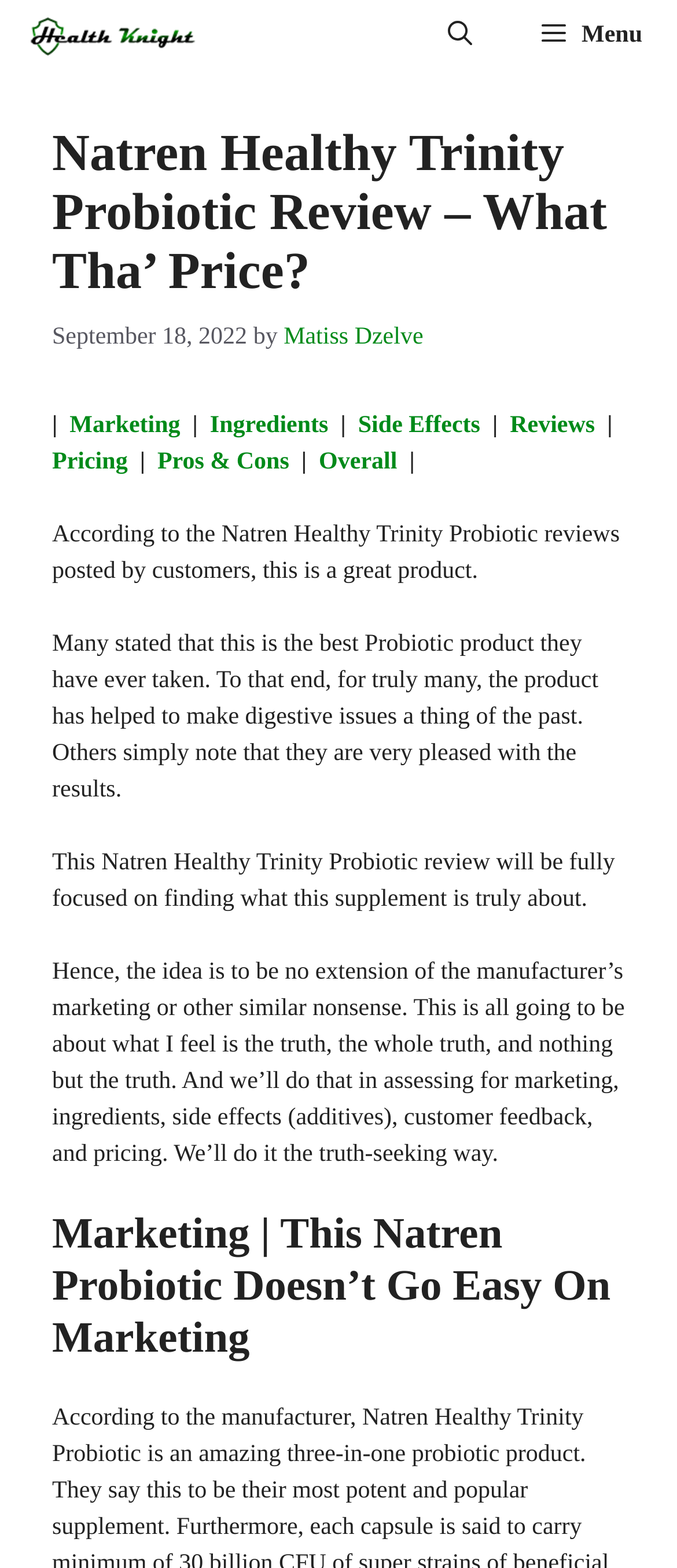What is the purpose of the review?
Observe the image and answer the question with a one-word or short phrase response.

To find the truth about the product